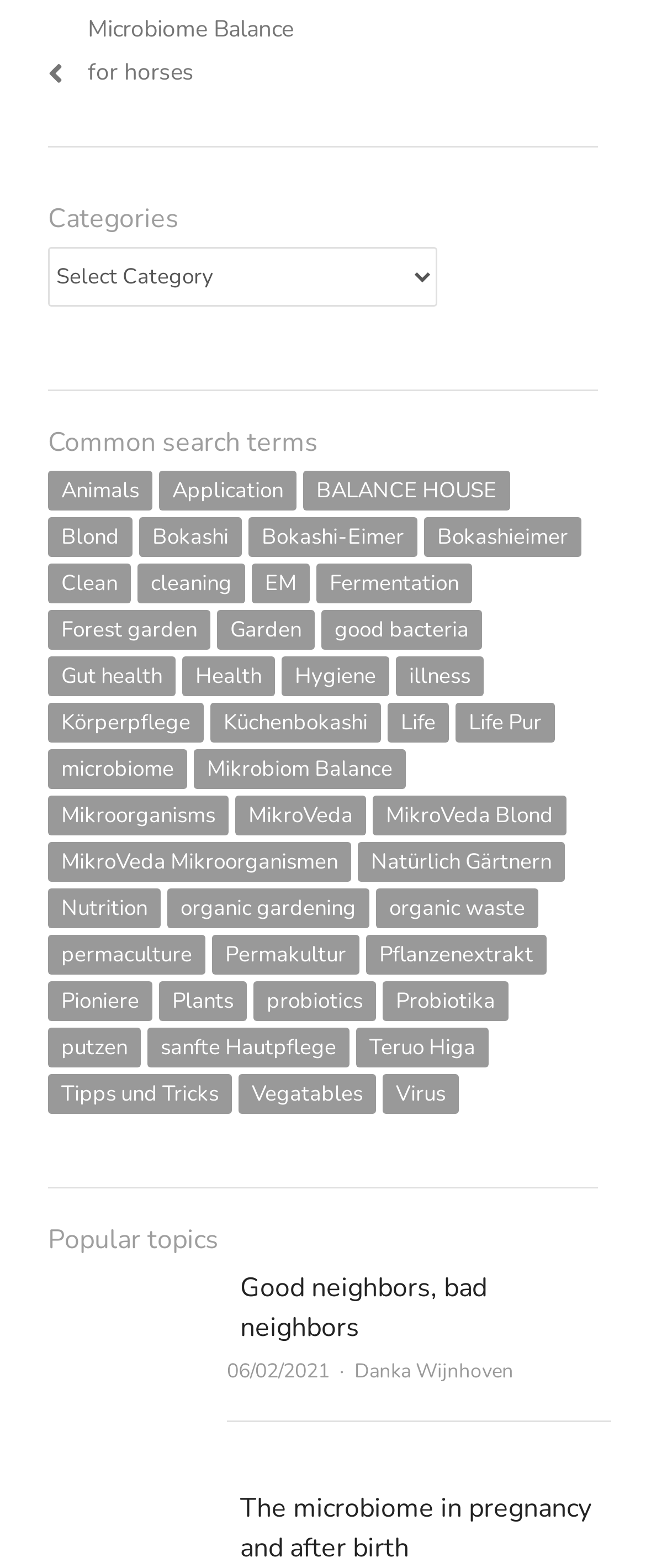Please identify the bounding box coordinates of the area I need to click to accomplish the following instruction: "View the image 'Gartenarbeit-Mischkulturen.jpg'".

[0.074, 0.809, 0.331, 0.879]